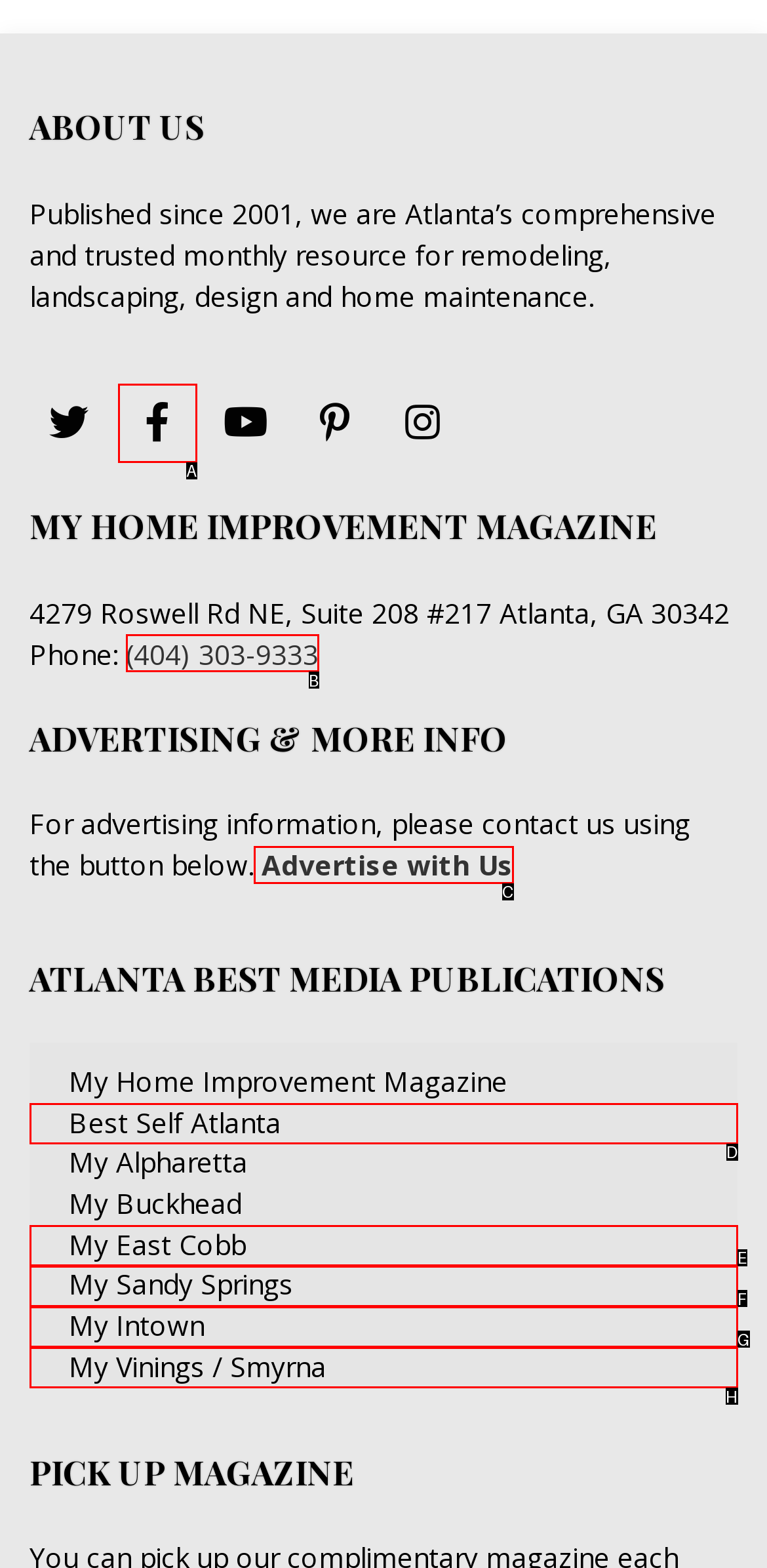From the options presented, which lettered element matches this description: (404) 303-9333
Reply solely with the letter of the matching option.

B